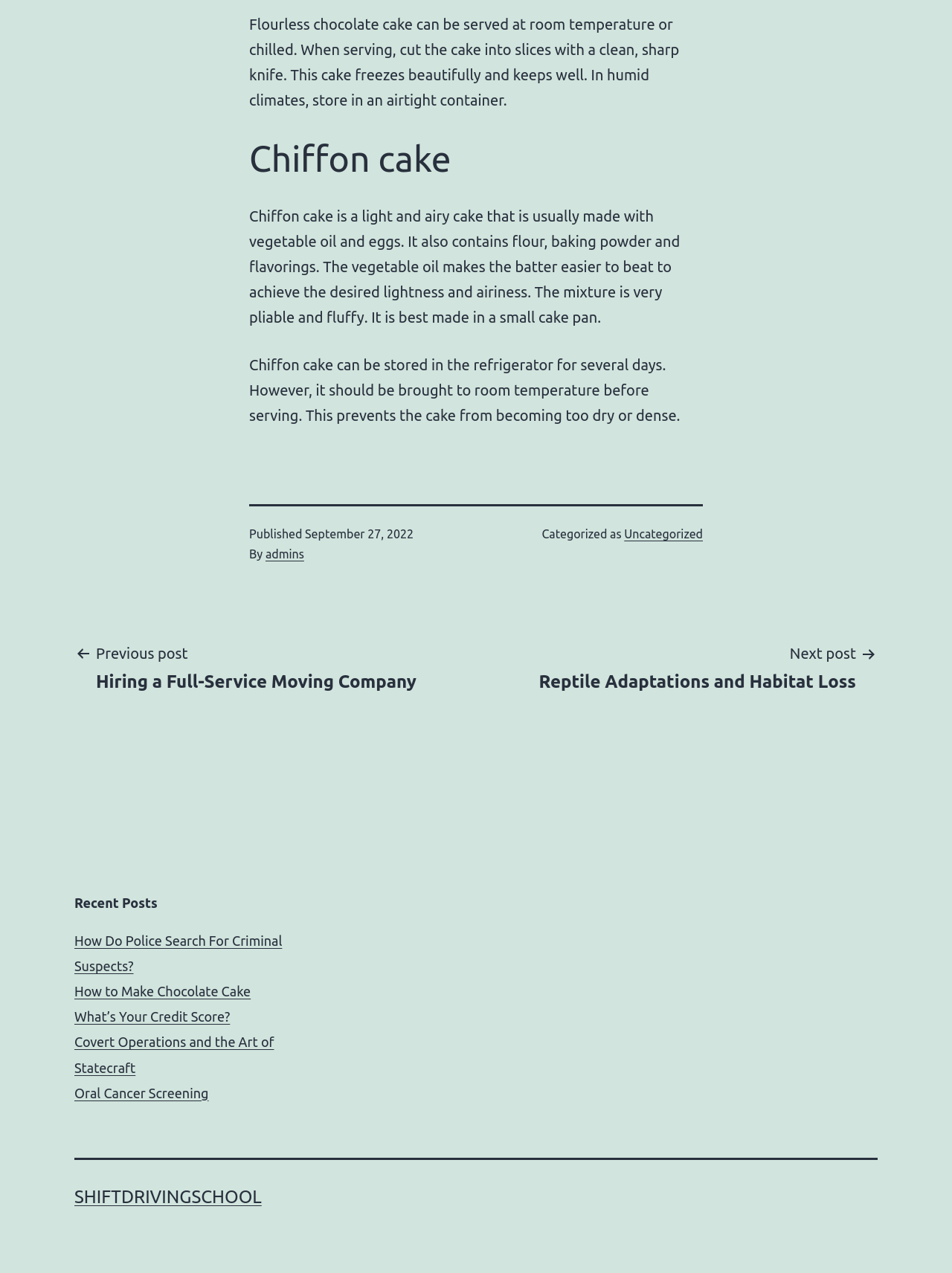Identify the bounding box of the UI element described as follows: "To Home". Provide the coordinates as four float numbers in the range of 0 to 1 [left, top, right, bottom].

None